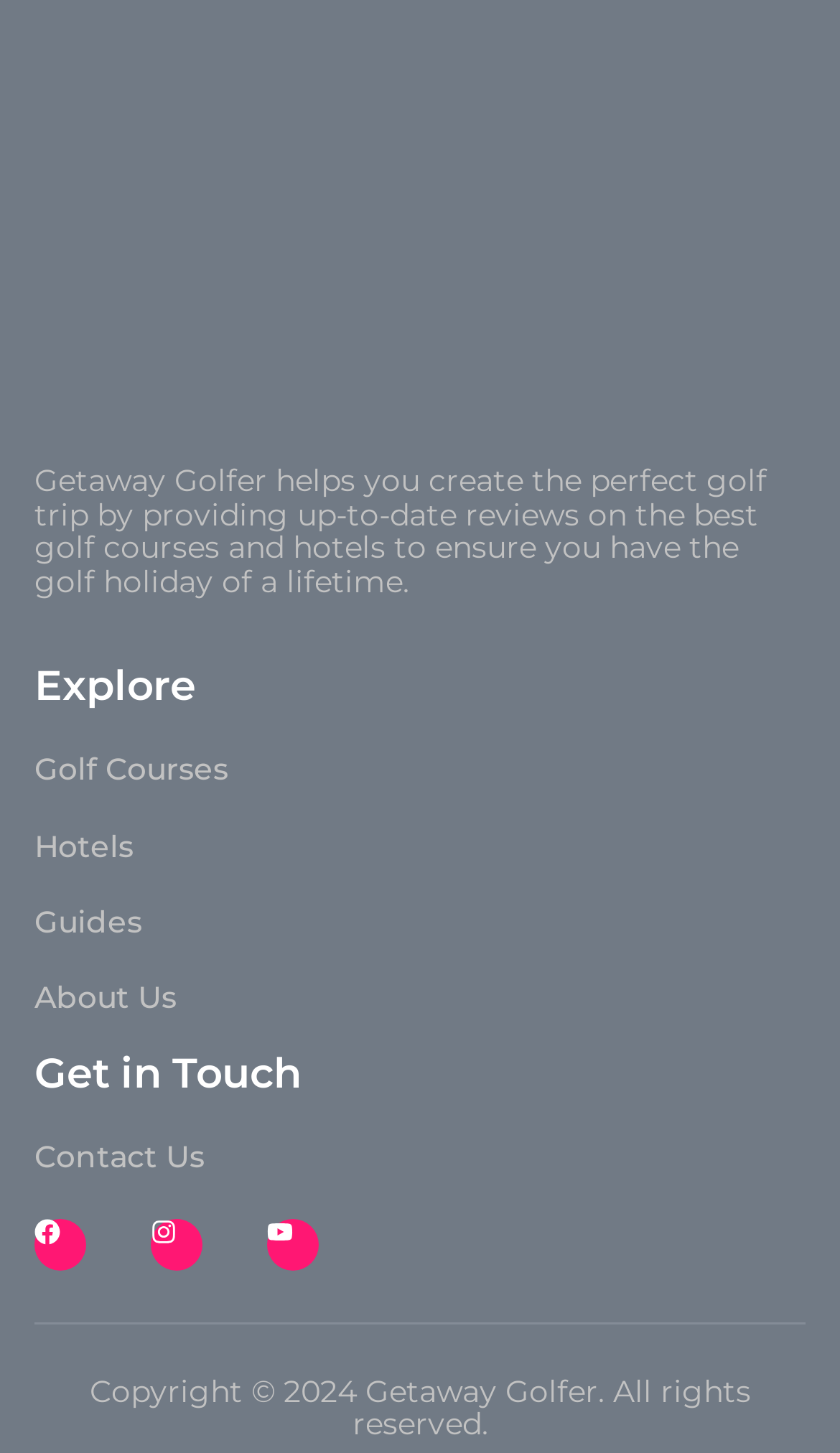What year is the copyright for the website?
Refer to the image and give a detailed answer to the query.

The copyright year for the website can be found at the bottom of the page, which is stated as 'Copyright © 2024 Getaway Golfer. All rights reserved'.